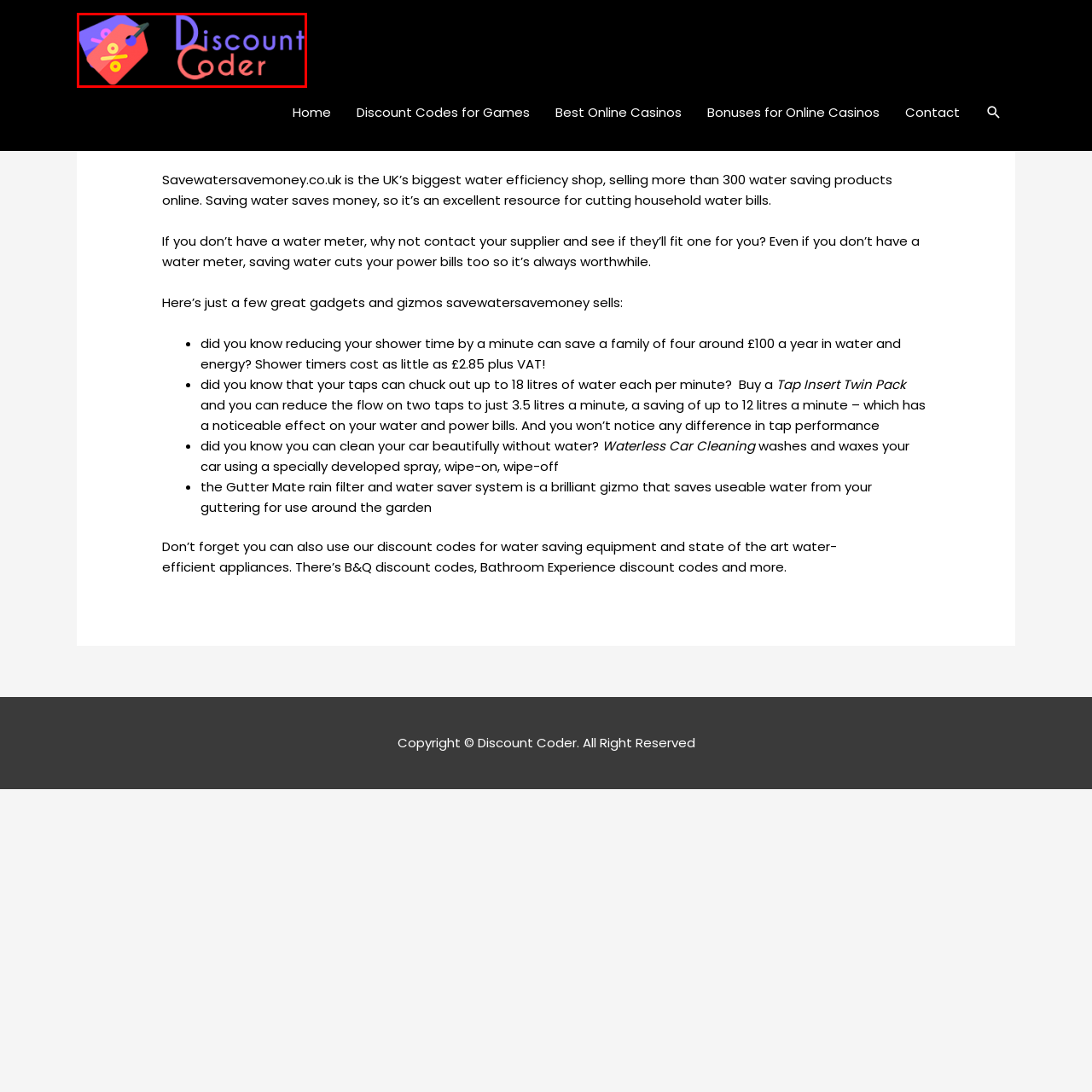Deliver a detailed explanation of the elements found in the red-marked area of the image.

The image features the logo of "Discount Coder," an online resource focused on providing discount codes and deals, particularly for gaming. The logo combines vibrant colors with graphic elements that suggest savings and promotions, highlighted by a stylized percentage symbol and a playful design. This visual identity embodies the site's commitment to helping users save money on various products, including gaming-related discounts. Overall, the logo reflects the platform's friendly and accessible approach to finding cost-effective solutions for its audience.